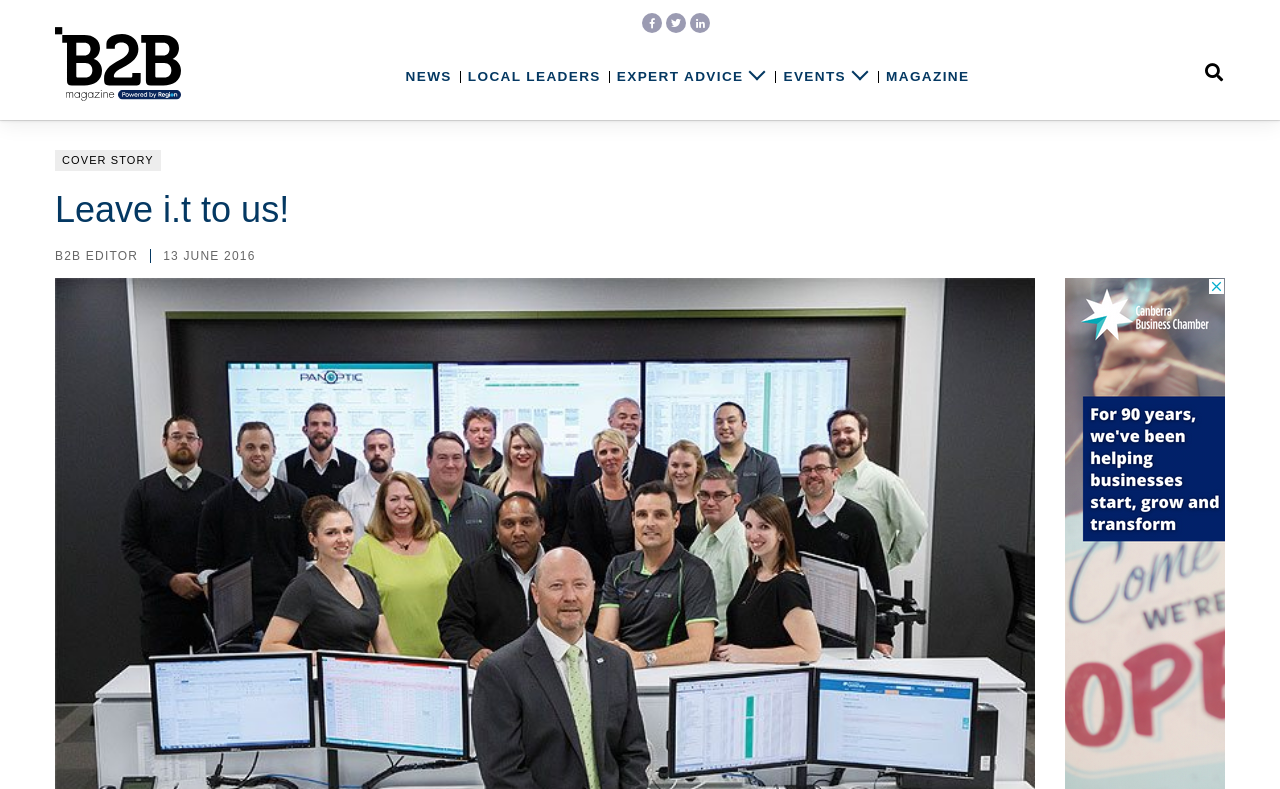Identify the bounding box for the given UI element using the description provided. Coordinates should be in the format (top-left x, top-left y, bottom-right x, bottom-right y) and must be between 0 and 1. Here is the description: News

[0.317, 0.087, 0.353, 0.114]